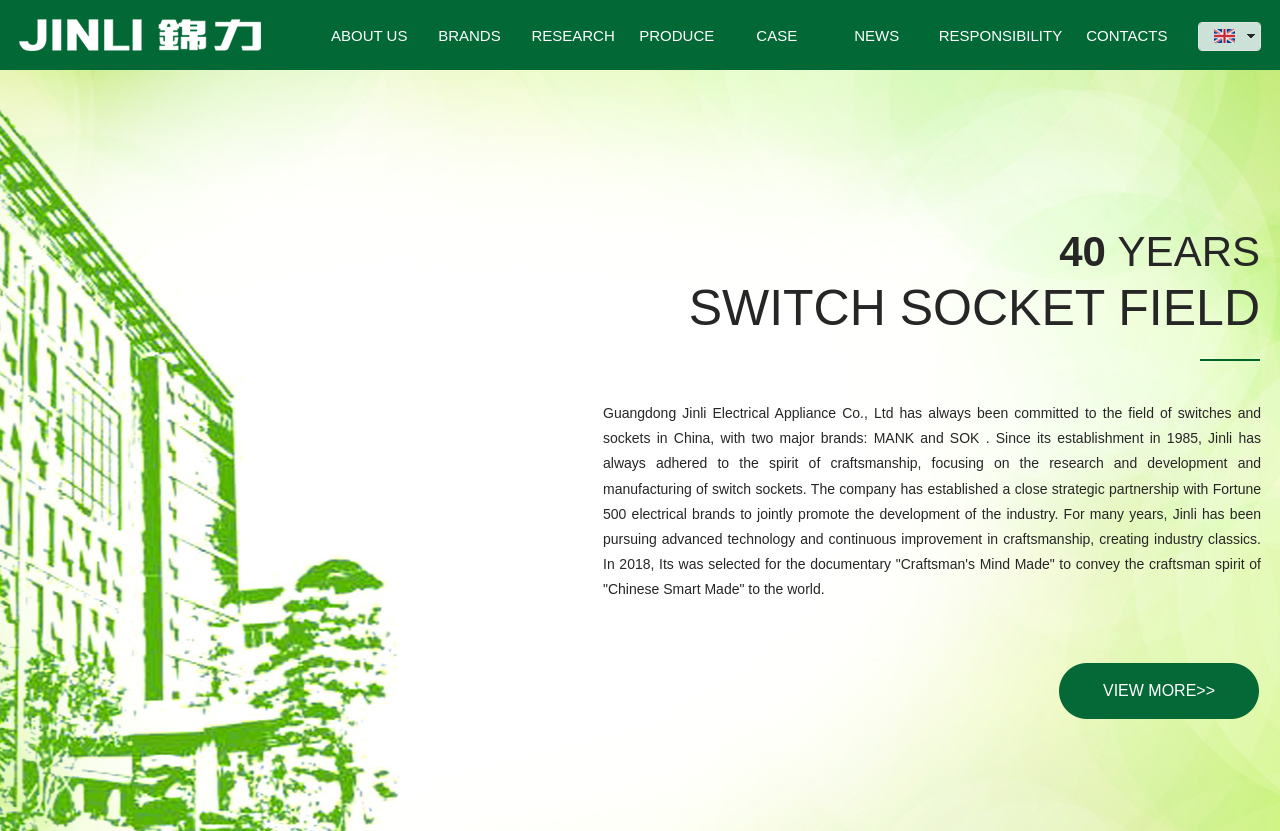Kindly respond to the following question with a single word or a brief phrase: 
How many years has the company been in the switch socket field?

40 years